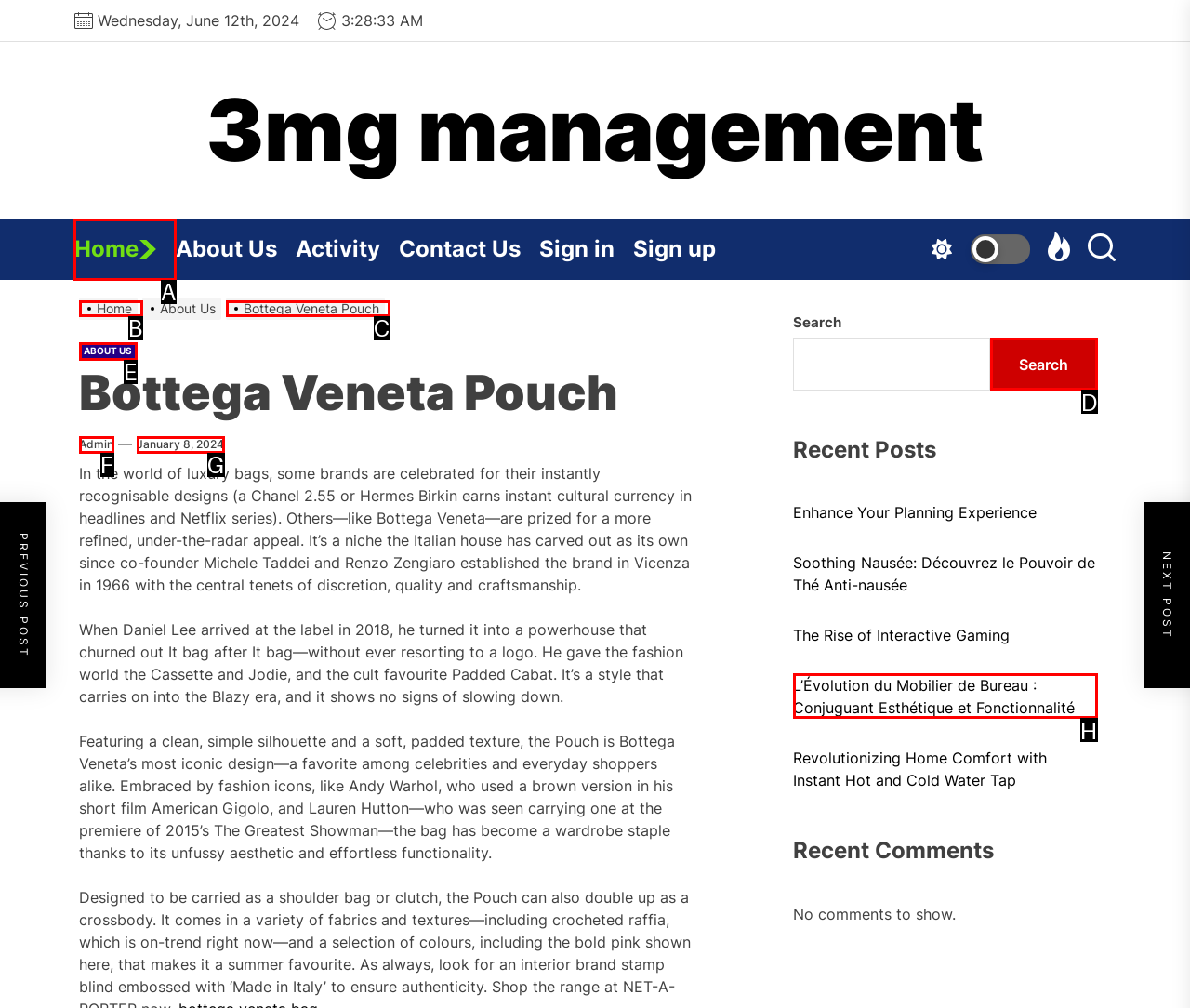Choose the letter of the option that needs to be clicked to perform the task: Visit The Horse Studio. Answer with the letter.

None